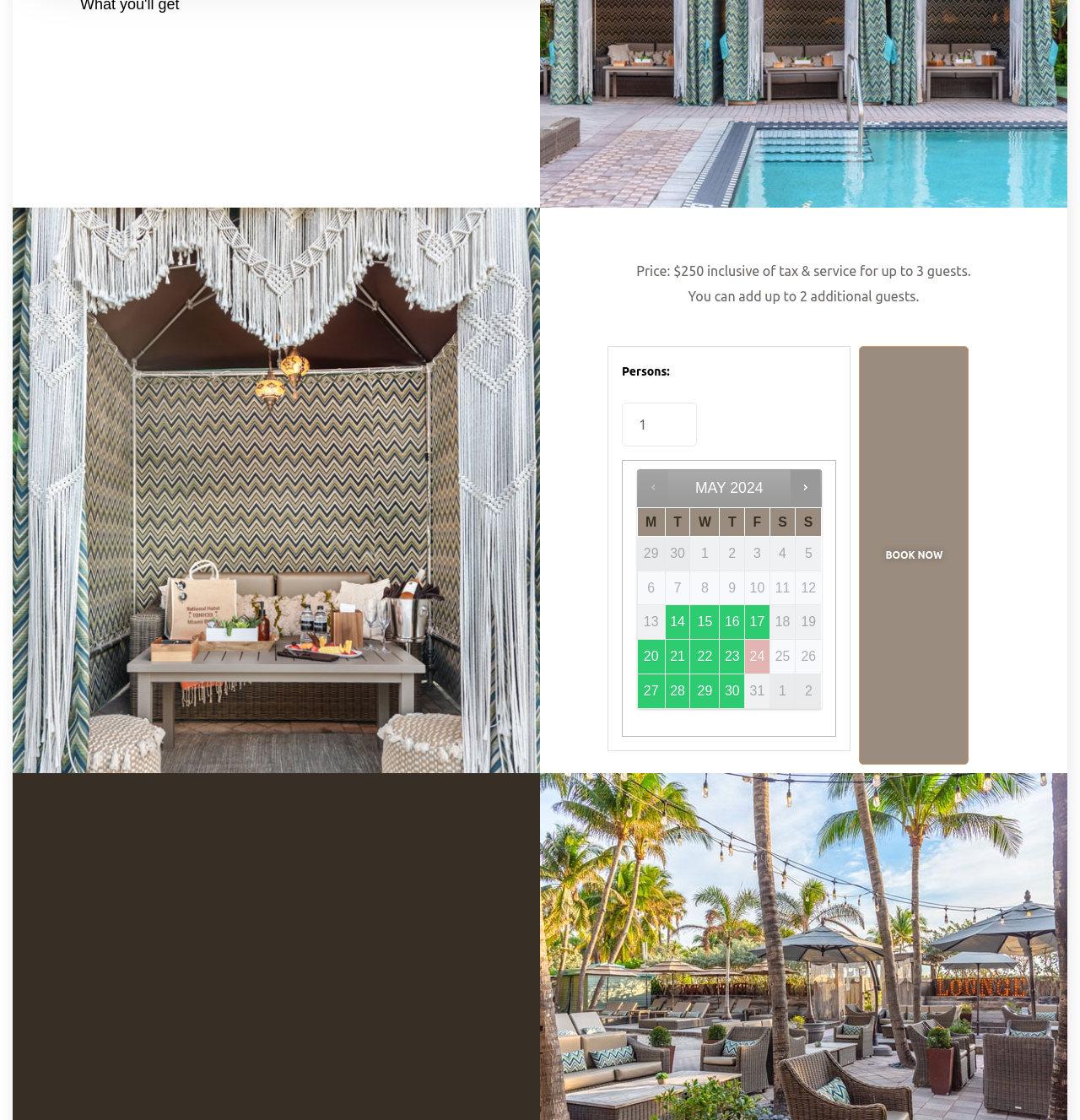Provide the bounding box coordinates of the HTML element this sentence describes: "Book now".

[0.796, 0.309, 0.897, 0.683]